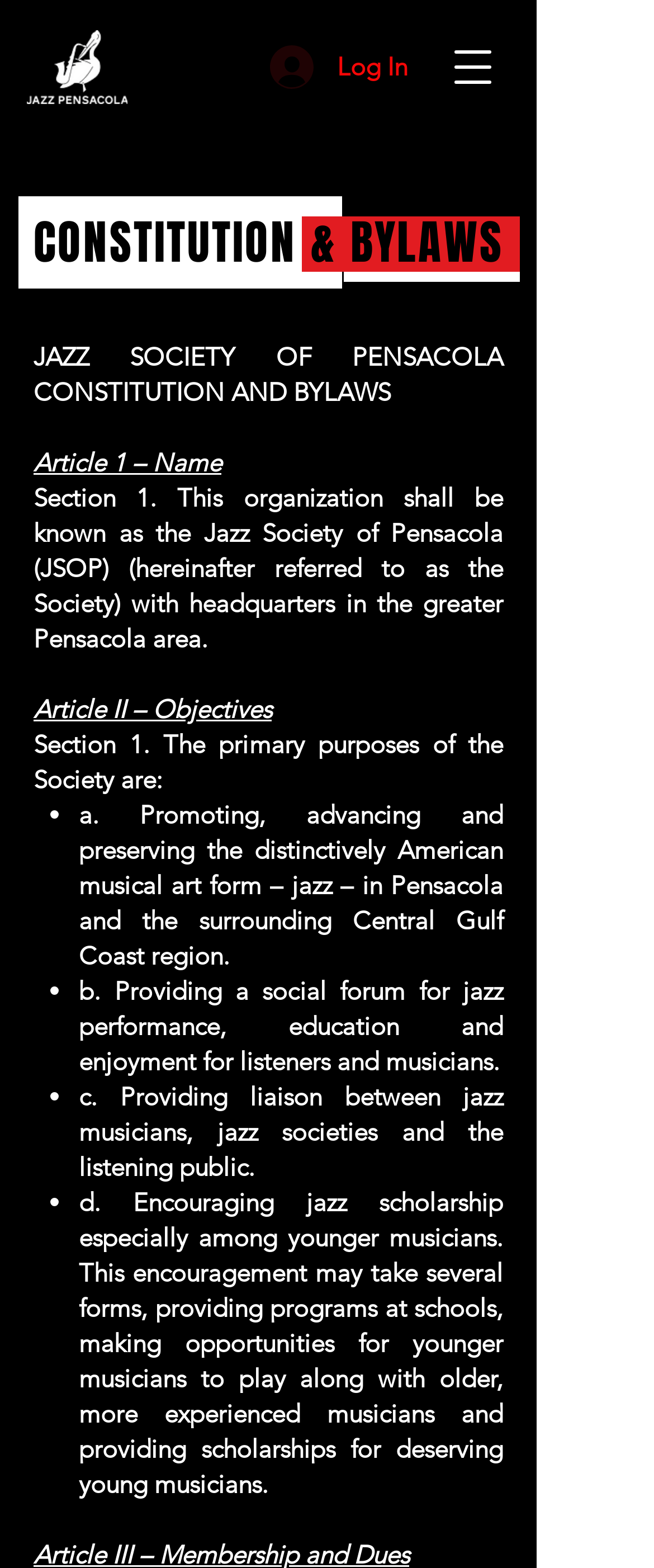For the given element description Log In, determine the bounding box coordinates of the UI element. The coordinates should follow the format (top-left x, top-left y, bottom-right x, bottom-right y) and be within the range of 0 to 1.

[0.377, 0.022, 0.659, 0.063]